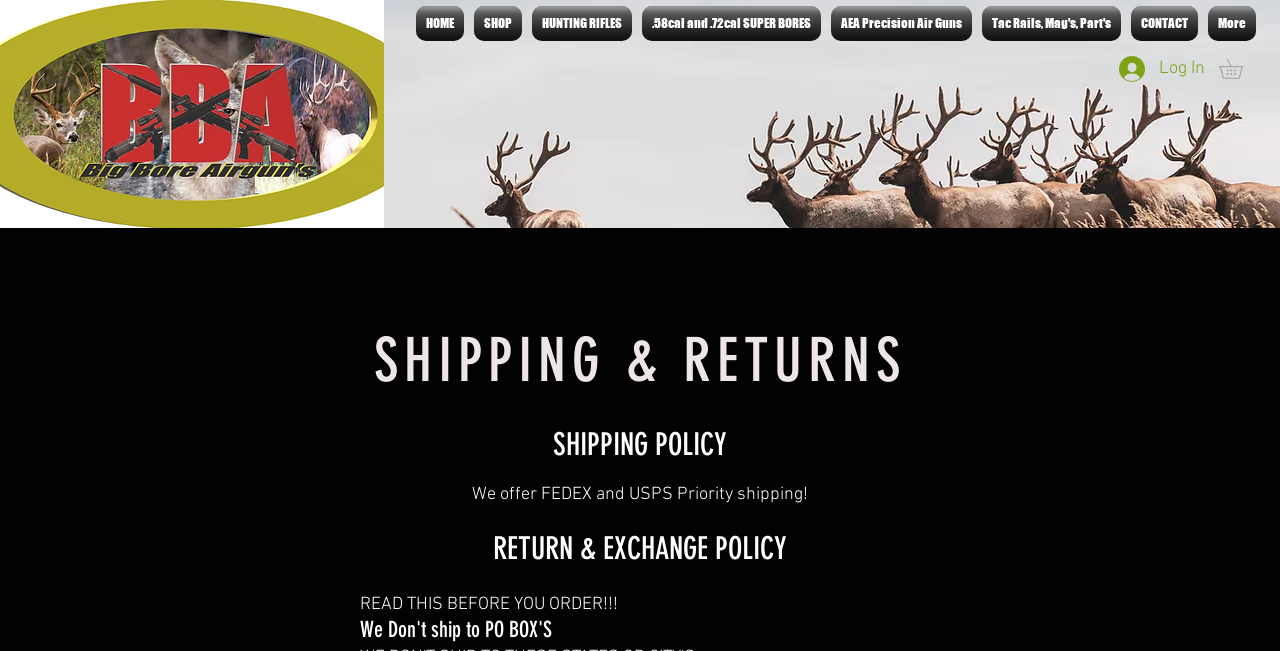Locate the bounding box coordinates of the clickable region necessary to complete the following instruction: "View HUNTING RIFLES". Provide the coordinates in the format of four float numbers between 0 and 1, i.e., [left, top, right, bottom].

[0.412, 0.009, 0.498, 0.063]